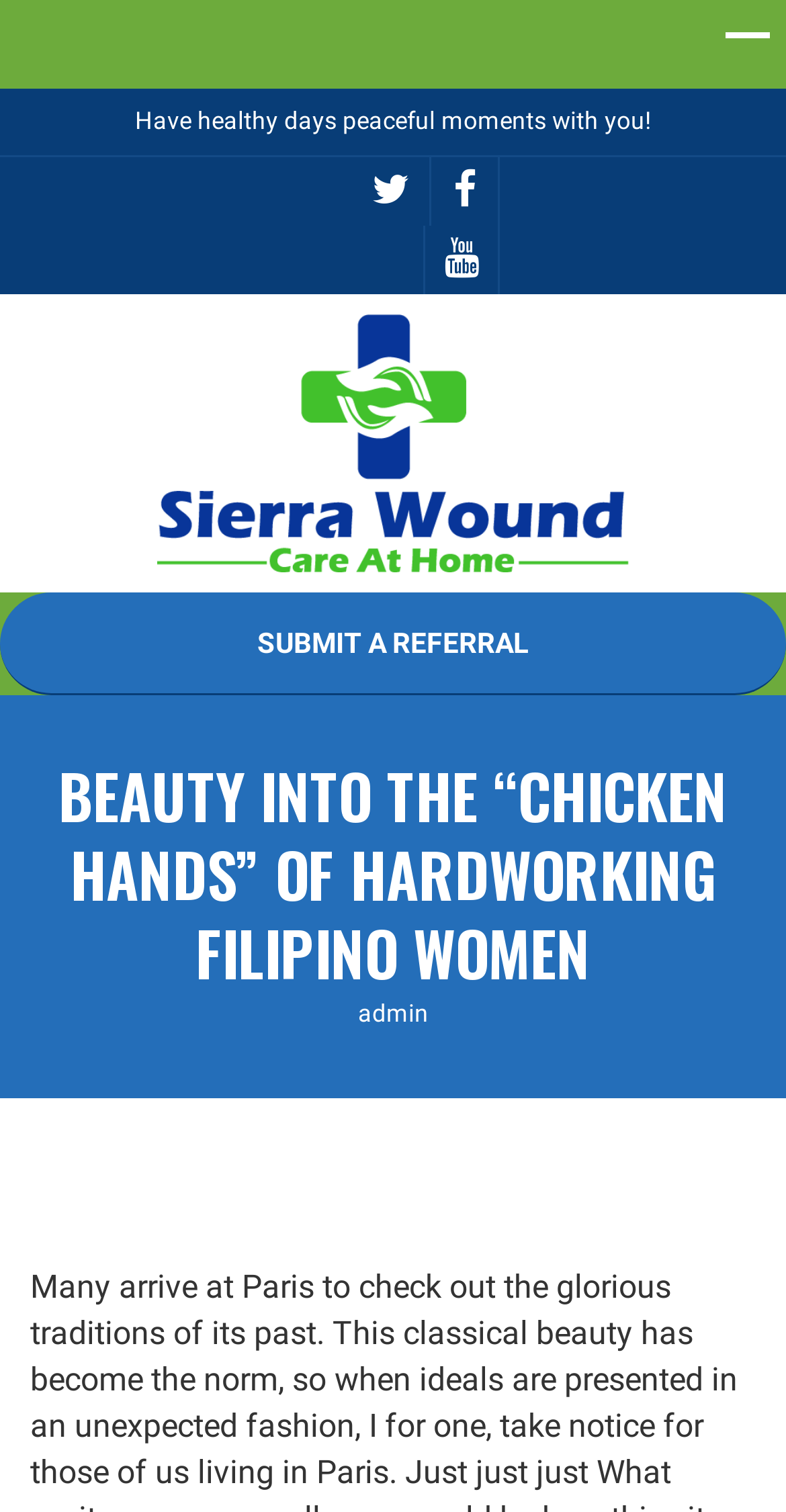Describe the webpage in detail, including text, images, and layout.

The webpage is about the story of hardworking Filipino women, specifically focusing on their hands, referred to as "Chicken Hands". At the top of the page, there is a link on the right side, taking up about 10% of the width. Below this, there is a greeting message "Have healthy days peaceful moments with you!" that spans about 65% of the page width.

On the same horizontal level as the greeting message, there are three social media links, represented by icons, positioned closely together and taking up about 15% of the page width. The first icon is on the left, followed by the second and third icons.

Below these elements, there is a link to "Sierra Wound" on the left side, accompanied by an image of the same name, which takes up about 60% of the page width. The image is positioned below the link.

On the opposite side of the page, there is a call-to-action link "SUBMIT A REFERRAL" that spans the full width of the page. Below this, there is a heading that reads "BEAUTY INTO THE “CHICKEN HANDS” OF HARDWORKING FILIPINO WOMEN", which takes up about 92% of the page width.

At the bottom of the page, there is a small text "admin" positioned on the right side, taking up about 10% of the page width.